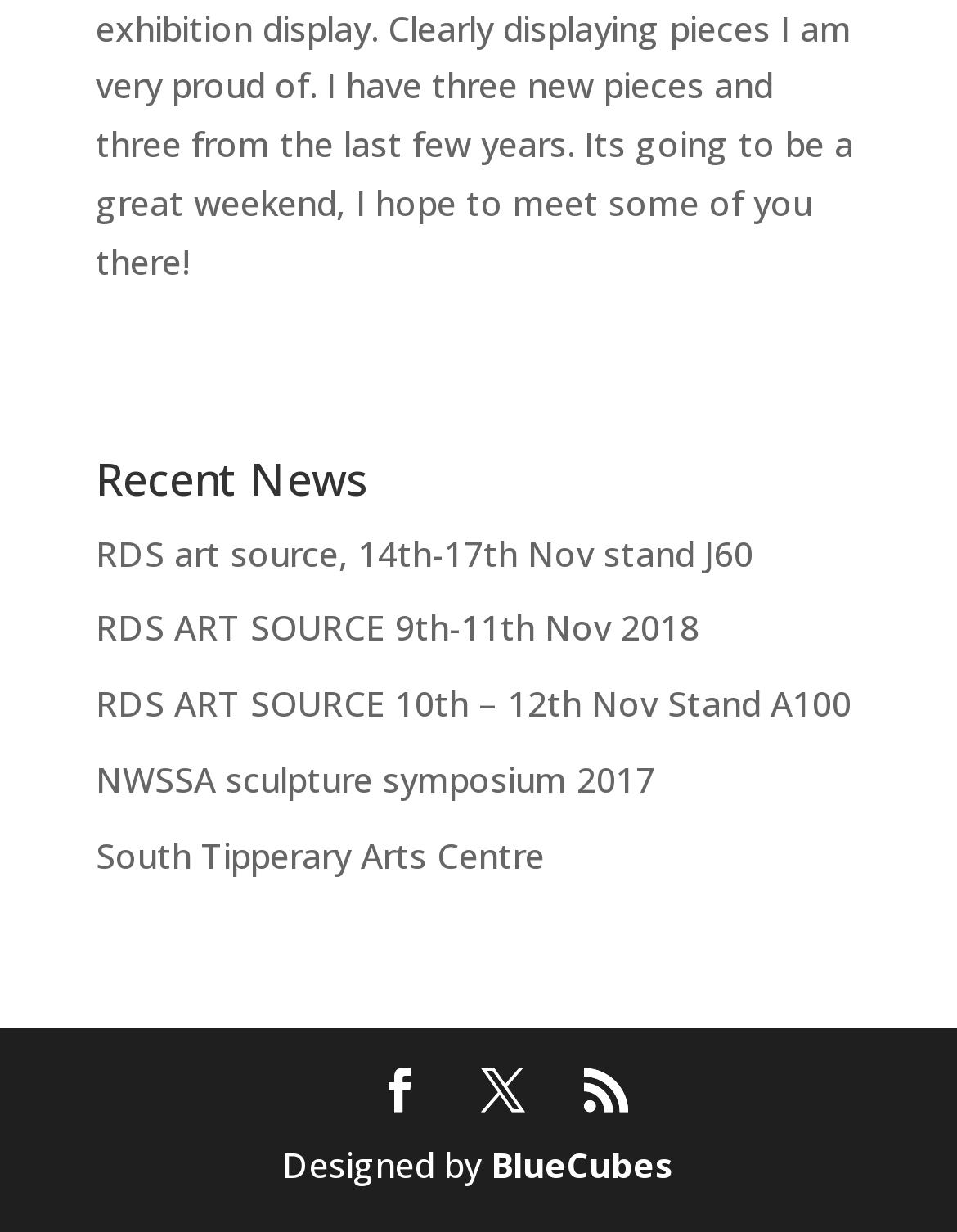Please specify the bounding box coordinates of the area that should be clicked to accomplish the following instruction: "visit BlueCubes website". The coordinates should consist of four float numbers between 0 and 1, i.e., [left, top, right, bottom].

[0.513, 0.927, 0.705, 0.965]